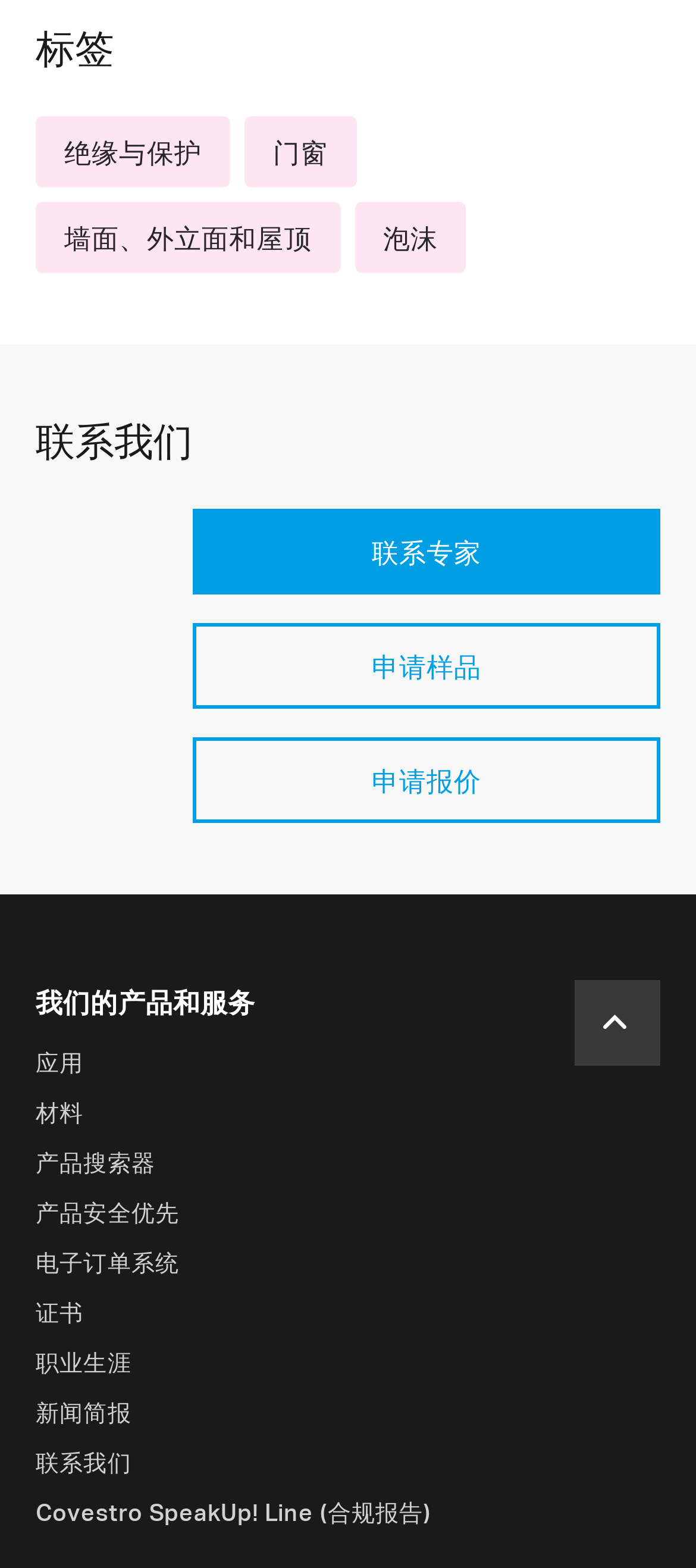Please determine the bounding box coordinates of the element's region to click for the following instruction: "Go to '绝缘与保护' page".

[0.051, 0.074, 0.331, 0.12]